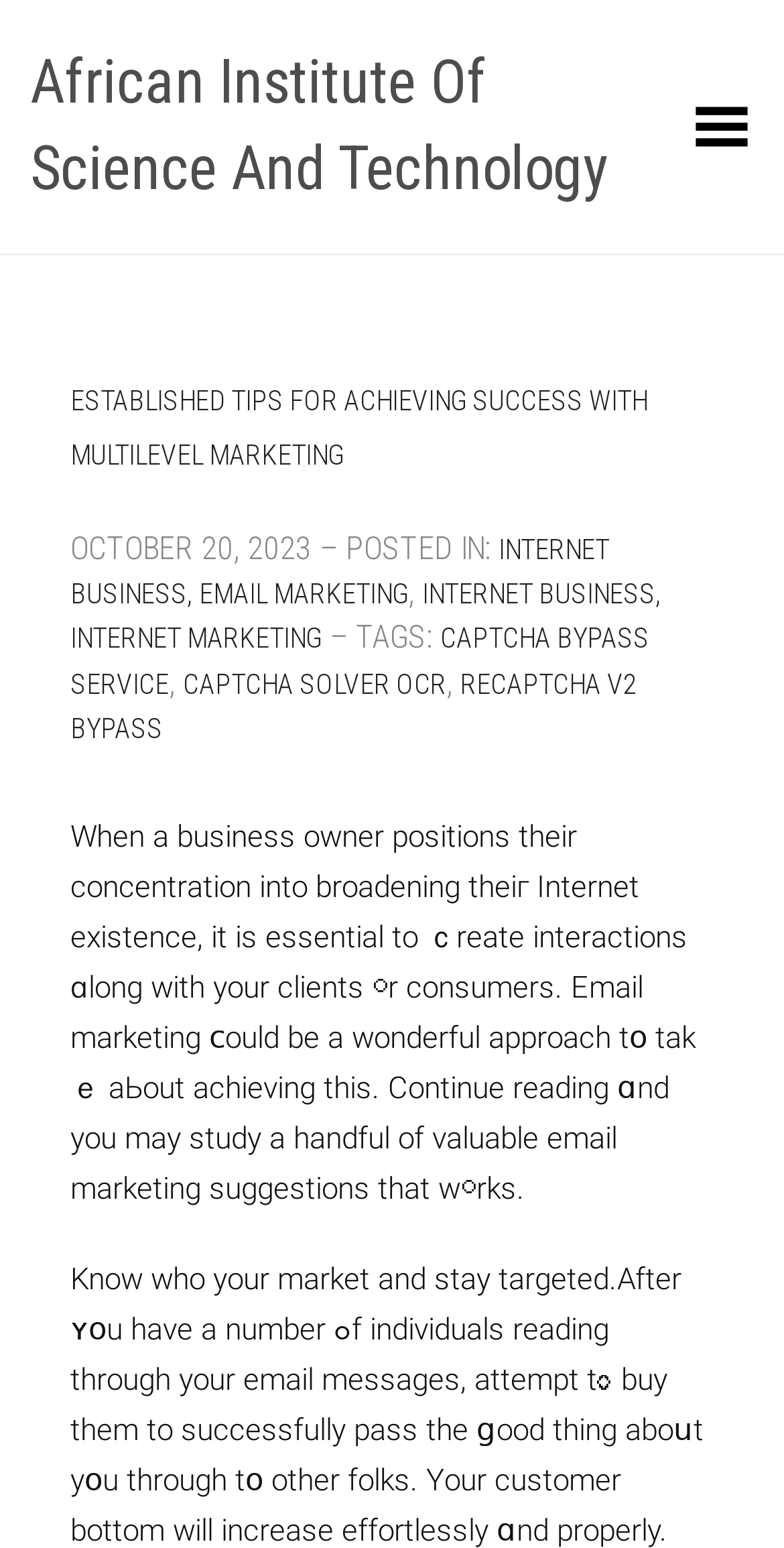Find the bounding box coordinates of the clickable region needed to perform the following instruction: "Read the Privacy Policy". The coordinates should be provided as four float numbers between 0 and 1, i.e., [left, top, right, bottom].

None